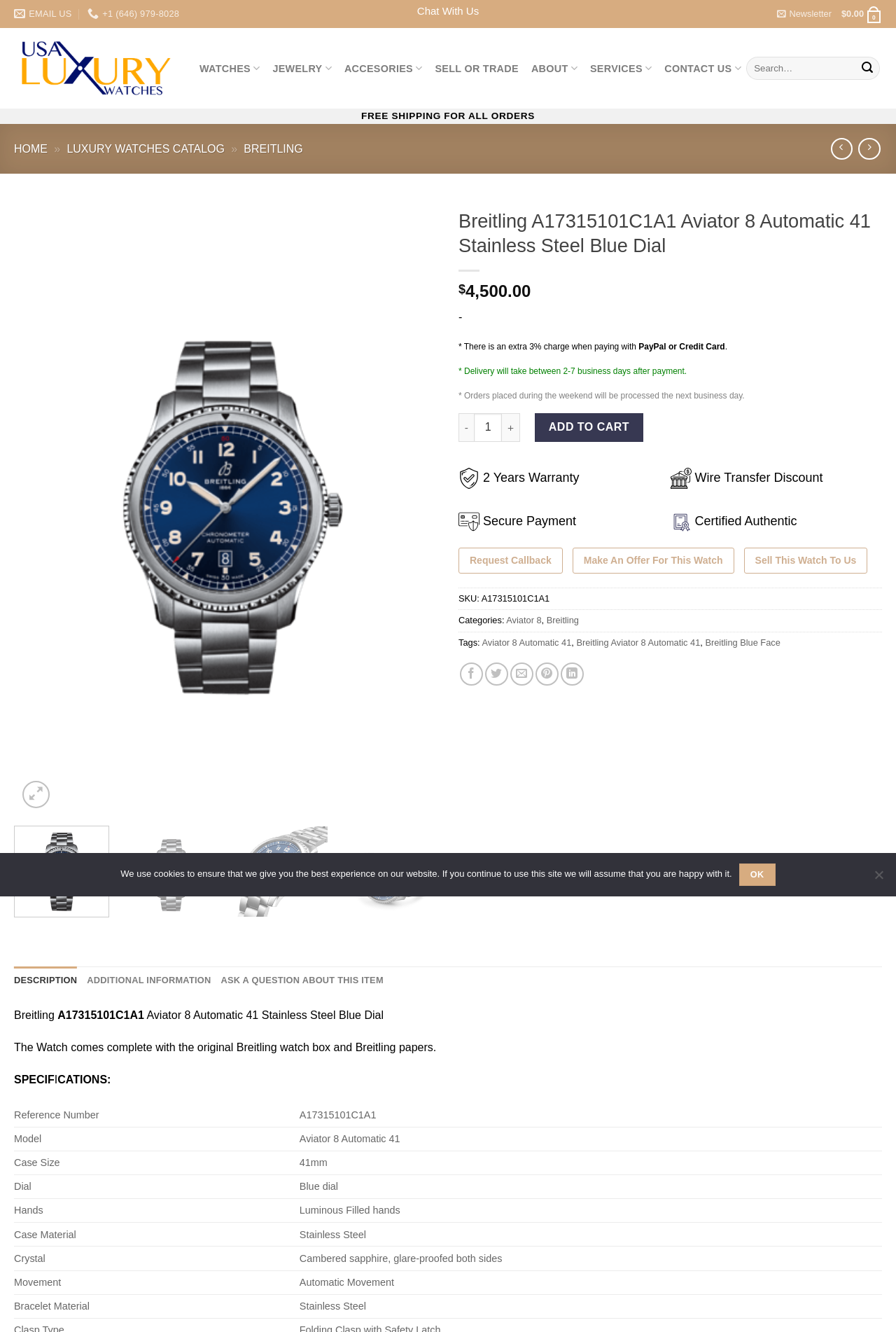Provide the bounding box coordinates of the section that needs to be clicked to accomplish the following instruction: "View Breitling watches."

[0.272, 0.107, 0.338, 0.116]